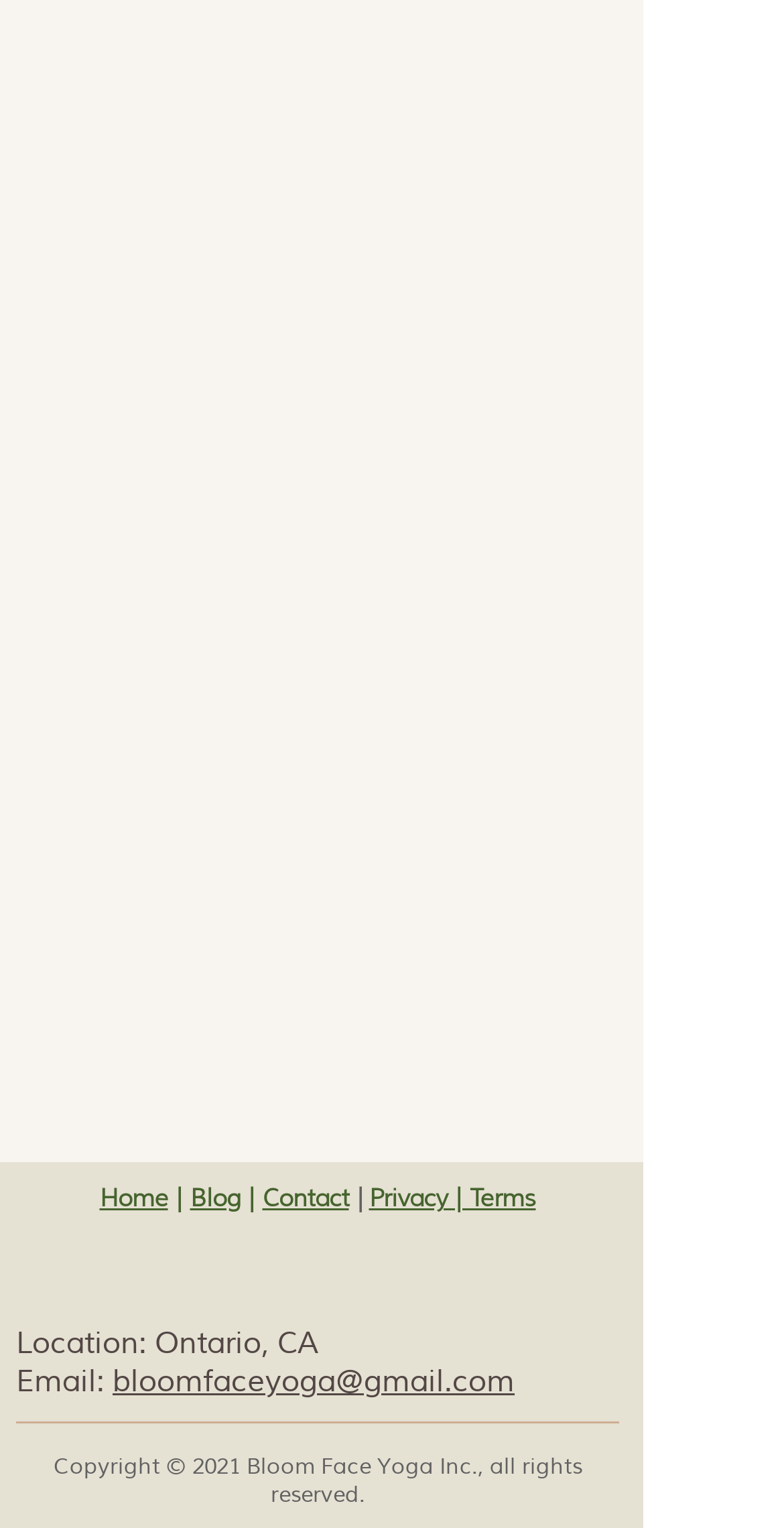Answer the following in one word or a short phrase: 
What is the copyright year of Bloom Face Yoga Inc.?

2021